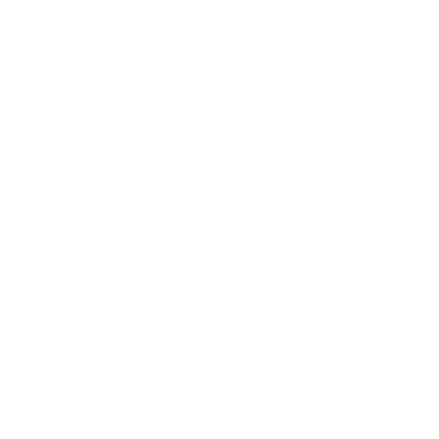Generate an elaborate caption for the given image.

This image features the Rivins Walkie Talkies RV-7, designed for communication over long distances with up to 22 FRS channels. These two-way radios are equipped with a built-in LED flashlight and an easy-to-read LCD screen showing vital information such as battery status and channel number. Ideal for outdoor activities like hiking, camping, and road trips, they provide a communication range of up to 5 miles in open areas, making them perfect for ensuring safety and connectivity. Additionally, the walkie talkies are user-friendly, featuring voice-operated transmit (VOX) for hands-free operation and a keypad lock for preventing accidental inputs. This product combines functionality and portability, suitable for both adults and kids. Overall, the RV-7 represents a reliable option for efficient communication in various settings.